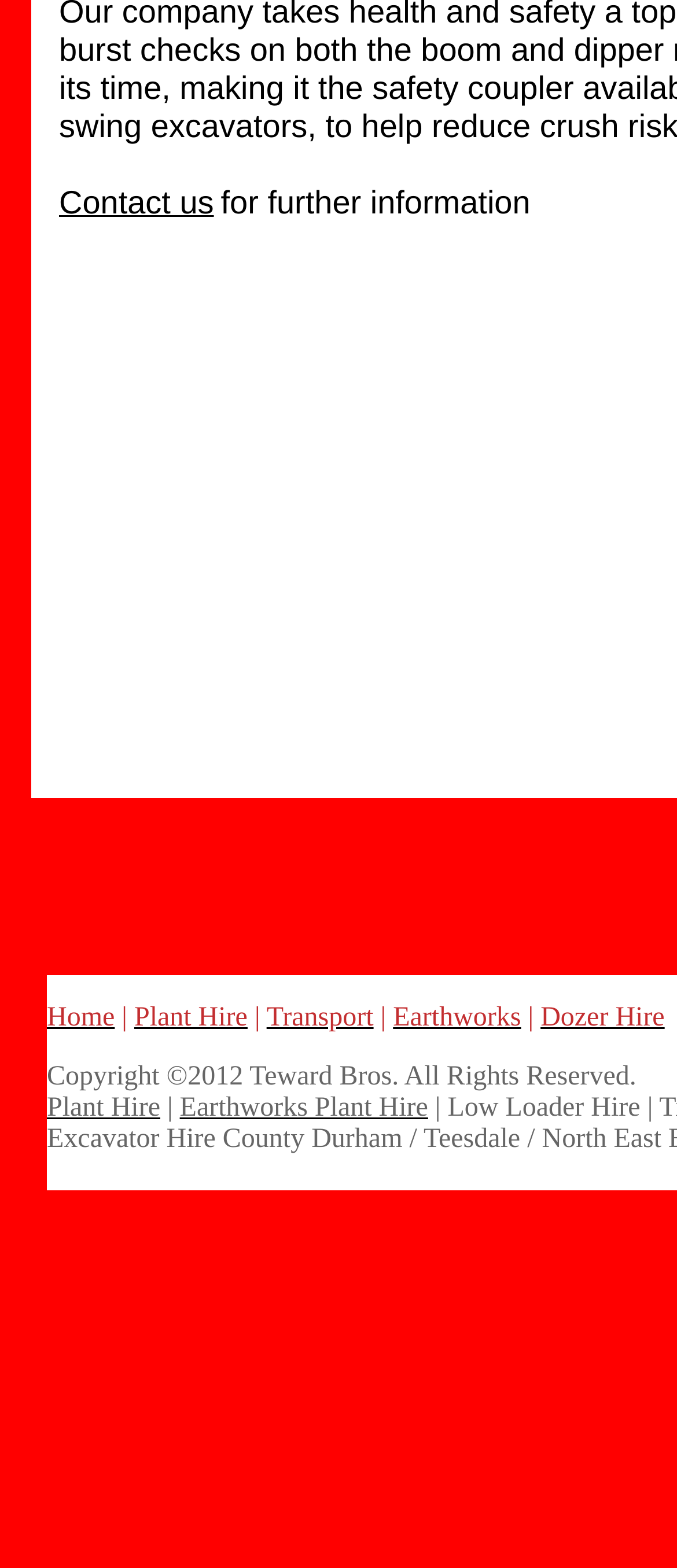Locate the coordinates of the bounding box for the clickable region that fulfills this instruction: "read poems and translations".

None